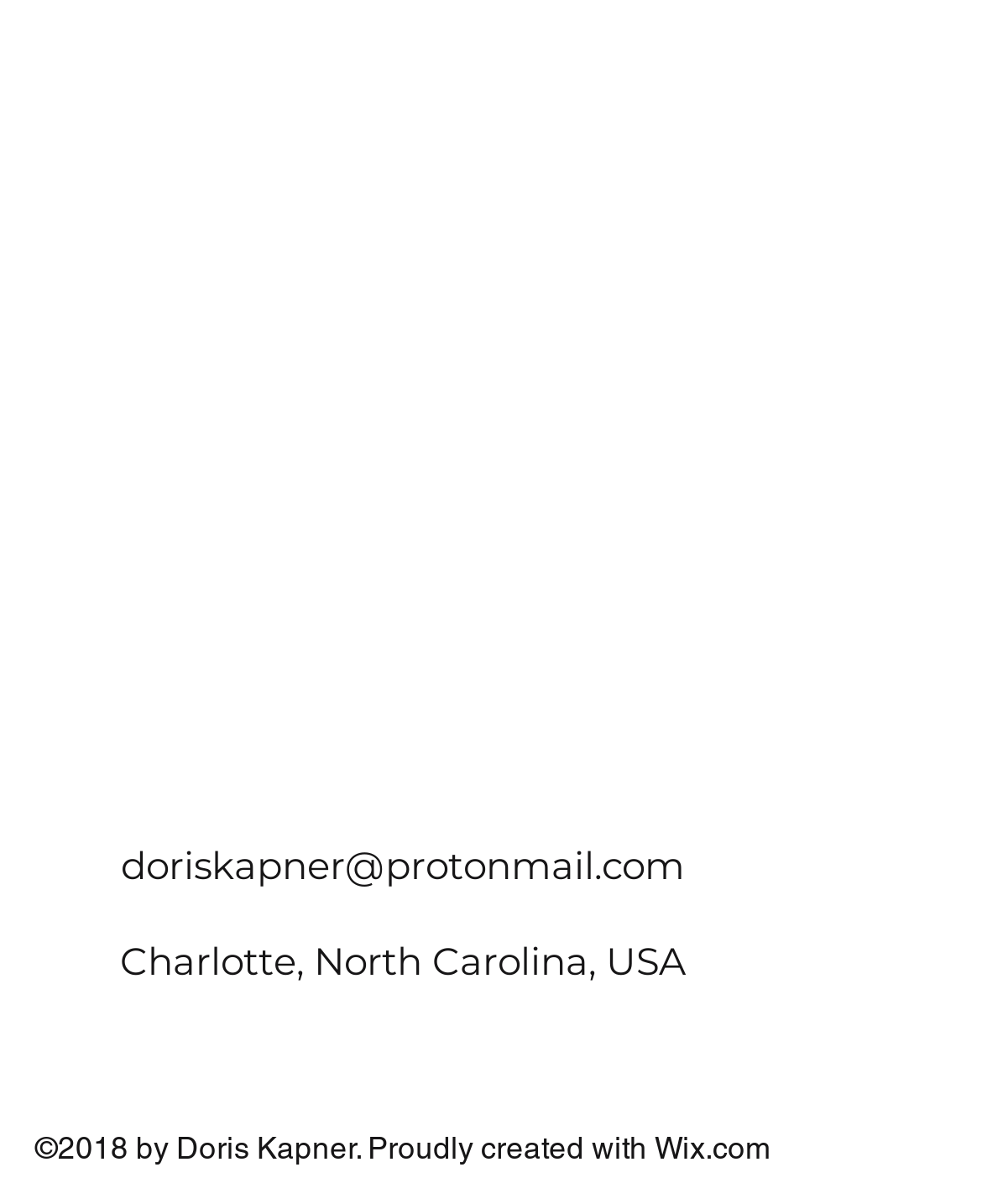What is the copyright year of the webpage?
Give a detailed and exhaustive answer to the question.

The copyright year of the webpage can be found in the footer section, which states '©2018 by Doris Kapner'.